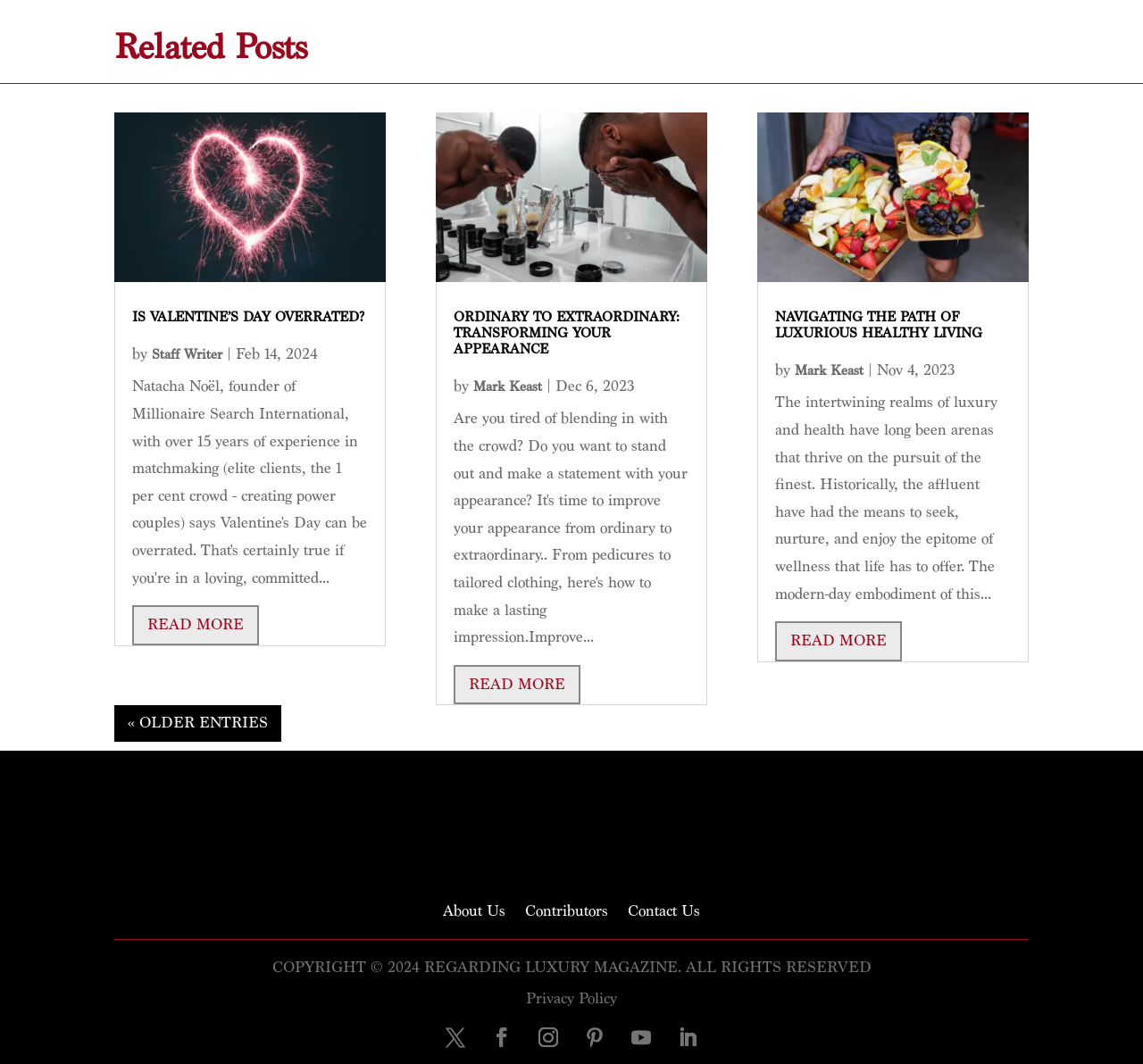Find the bounding box coordinates of the UI element according to this description: "Follow".

[0.462, 0.956, 0.497, 0.993]